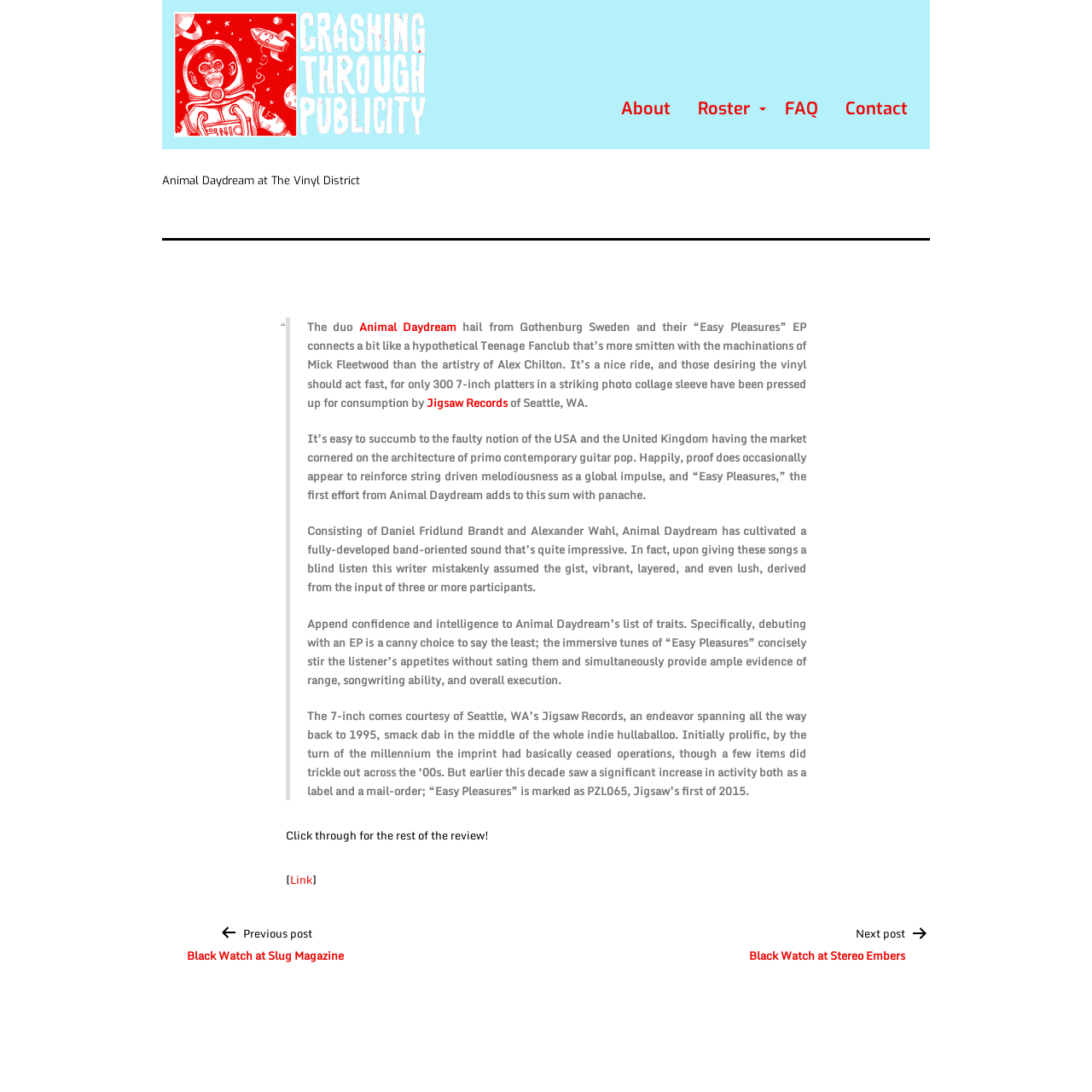What is the location of the record label mentioned in the article?
Answer the question in a detailed and comprehensive manner.

I found the answer by looking at the blockquote section of the webpage, where it mentions 'The 7-inch comes courtesy of Seattle, WA’s Jigsaw Records...'.